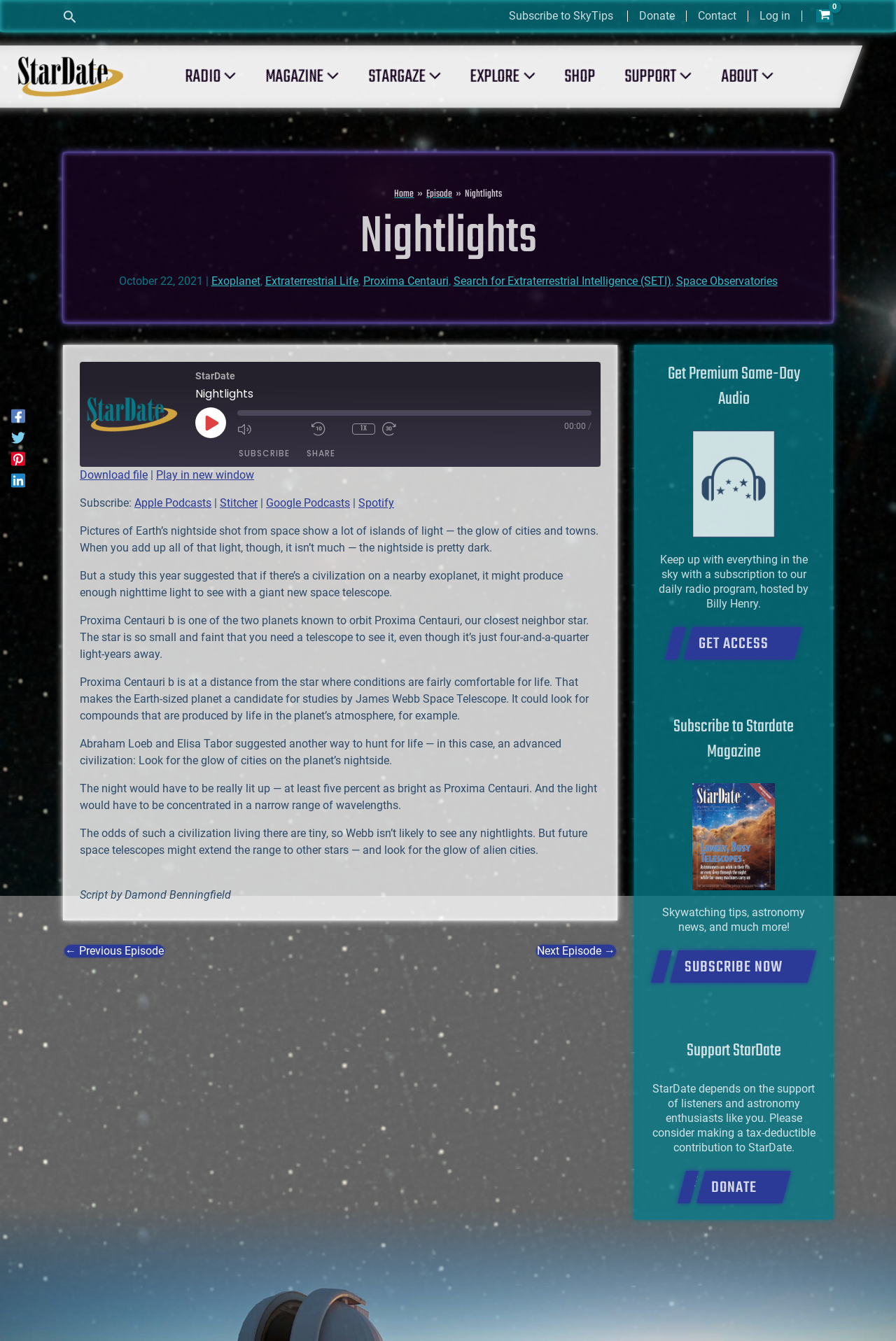Based on the image, please respond to the question with as much detail as possible:
How many social media platforms are available for sharing the episode?

I counted the number of social media platforms available for sharing the episode by looking at the links with the text 'Share on Facebook', 'Share on Twitter', and no other social media platforms are mentioned, so the answer is 3.